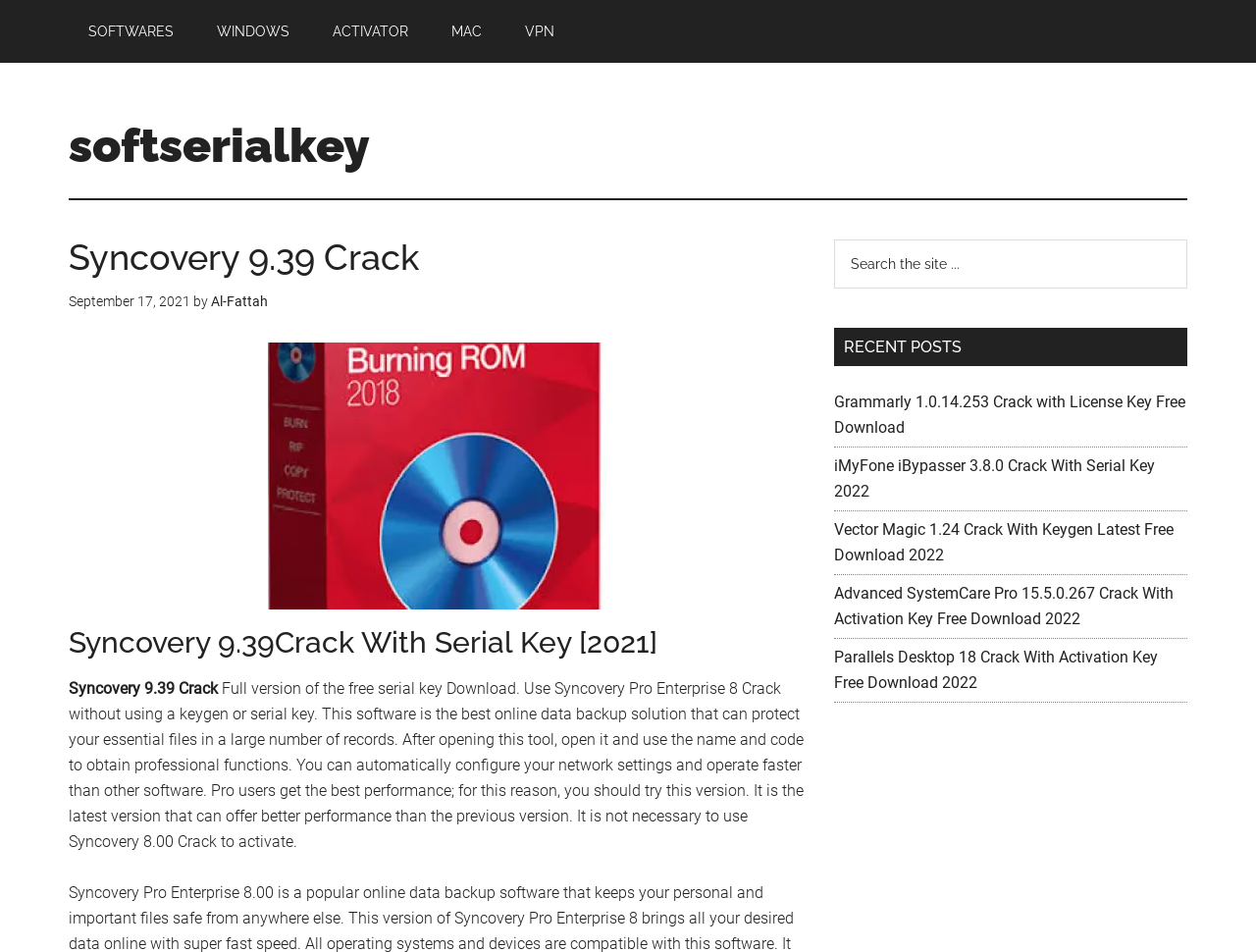Kindly determine the bounding box coordinates for the area that needs to be clicked to execute this instruction: "Read about Grammarly 1.0.14.253 Crack".

[0.664, 0.413, 0.944, 0.459]